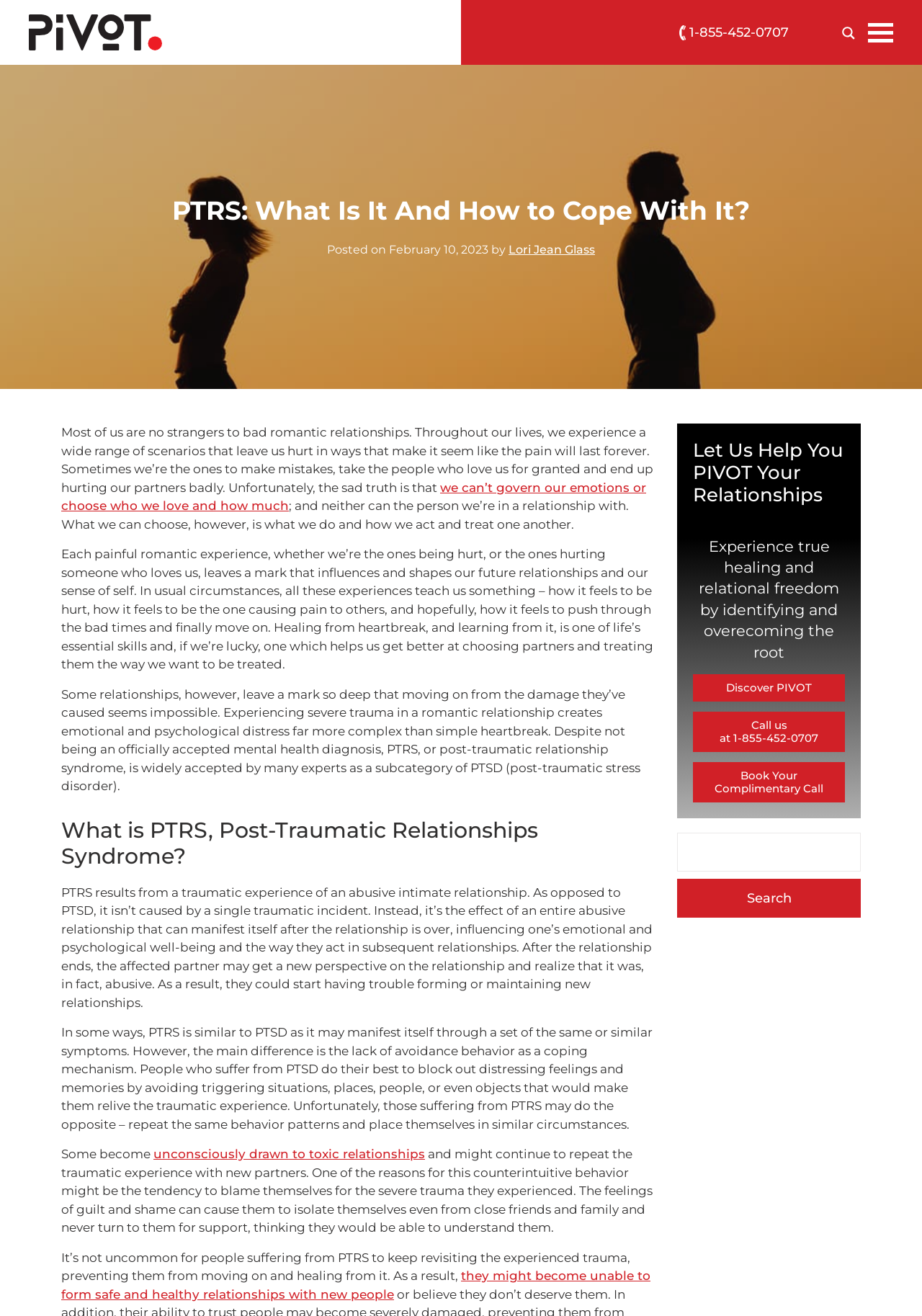Using the webpage screenshot, locate the HTML element that fits the following description and provide its bounding box: "Discover PIVOT".

[0.752, 0.512, 0.916, 0.533]